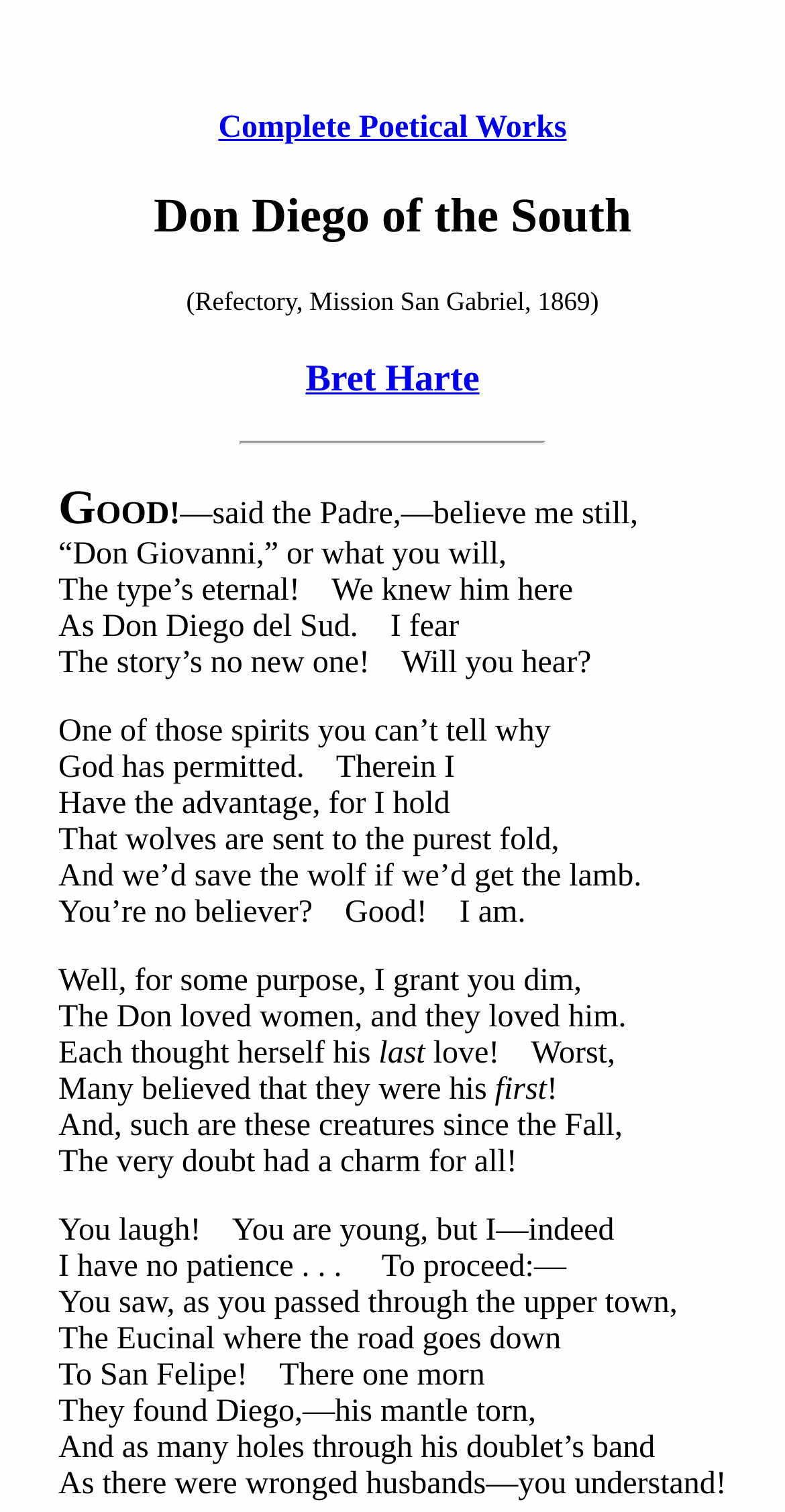Bounding box coordinates should be provided in the format (top-left x, top-left y, bottom-right x, bottom-right y) with all values between 0 and 1. Identify the bounding box for this UI element: Complete Poetical Works

[0.278, 0.074, 0.722, 0.096]